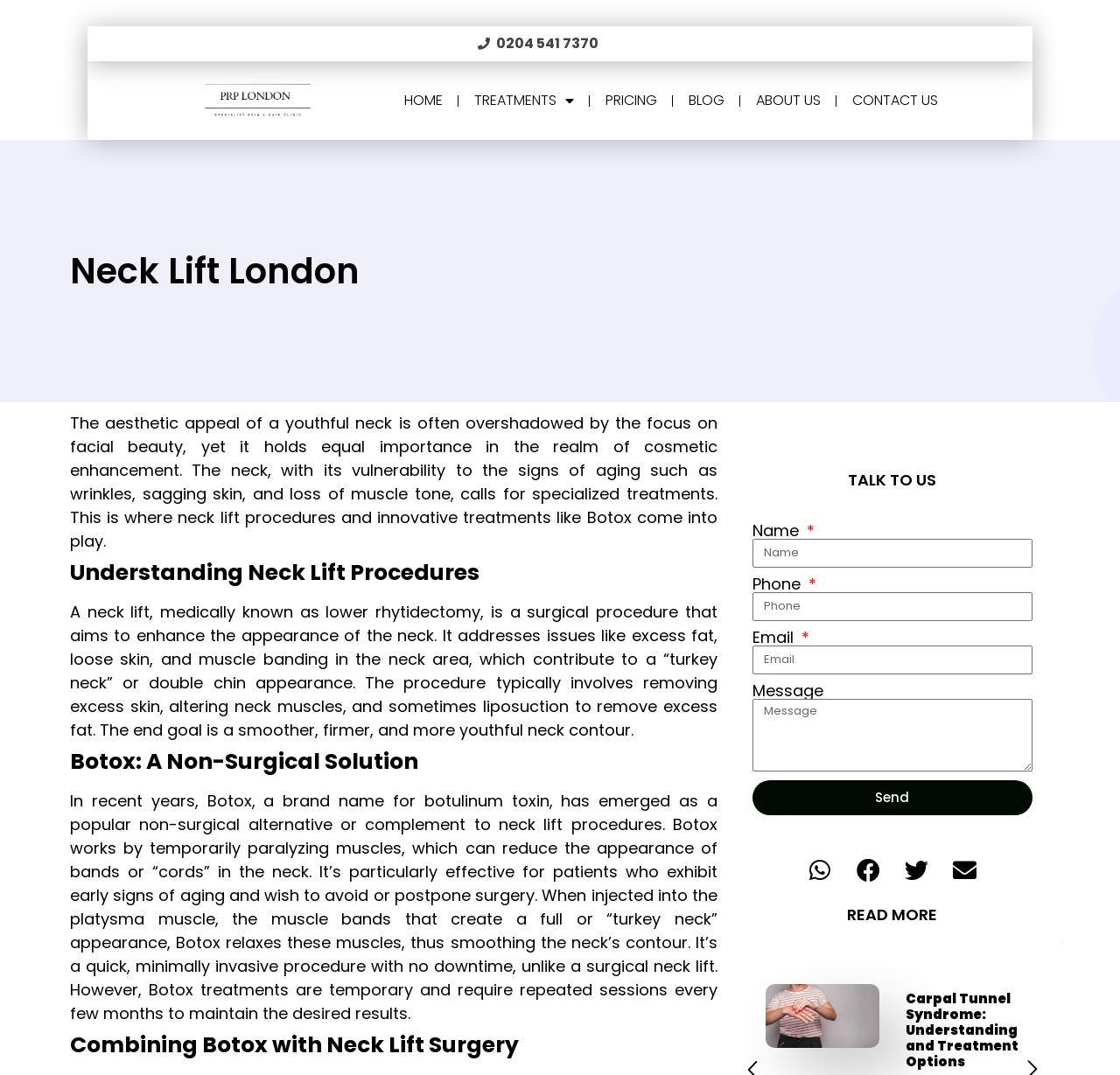Indicate the bounding box coordinates of the element that needs to be clicked to satisfy the following instruction: "Click on Home / Main Guide". The coordinates should be four float numbers between 0 and 1, i.e., [left, top, right, bottom].

None